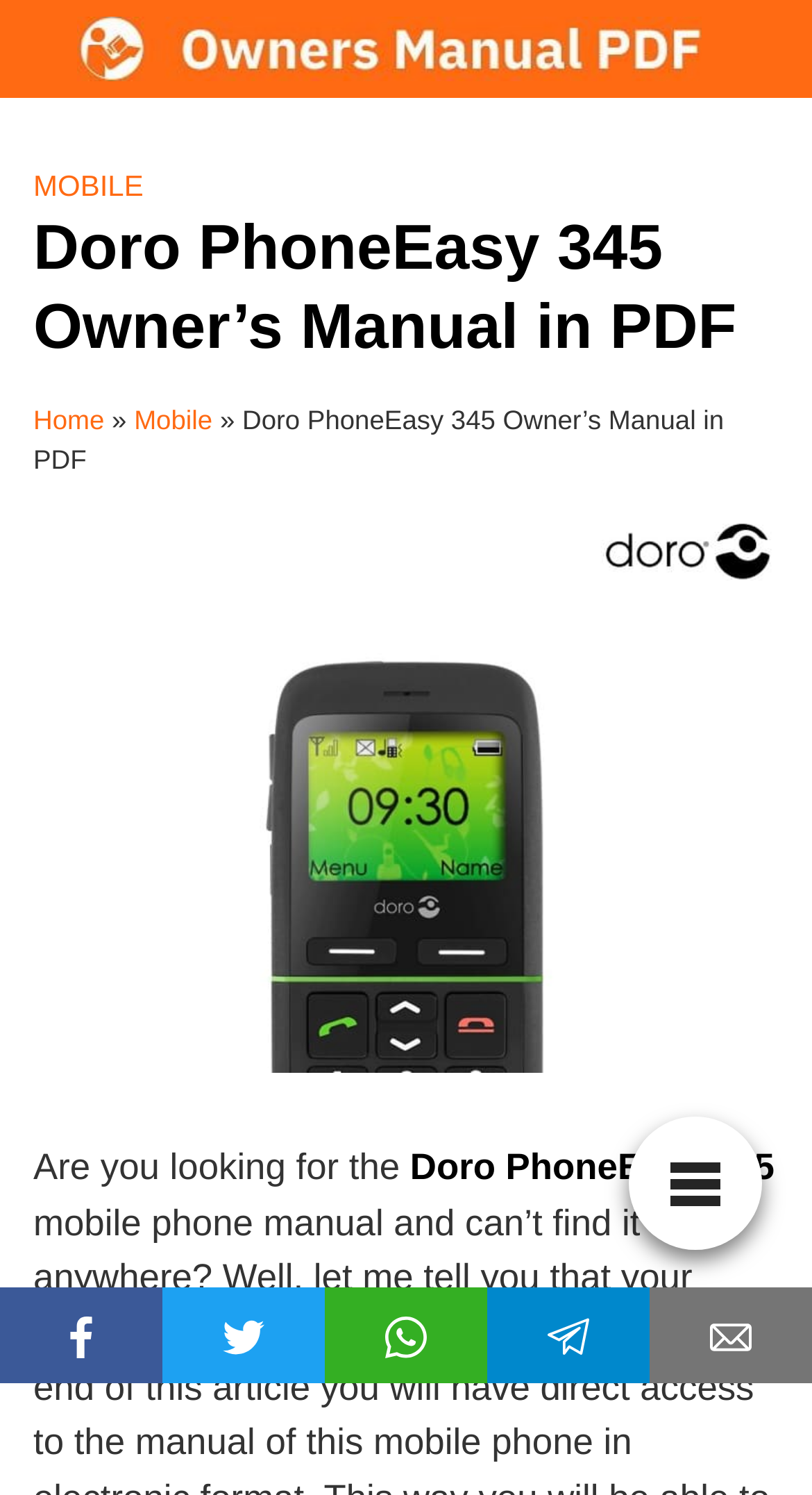Please respond to the question with a concise word or phrase:
What is the phone model shown in the image?

Doro PhoneEasy 345